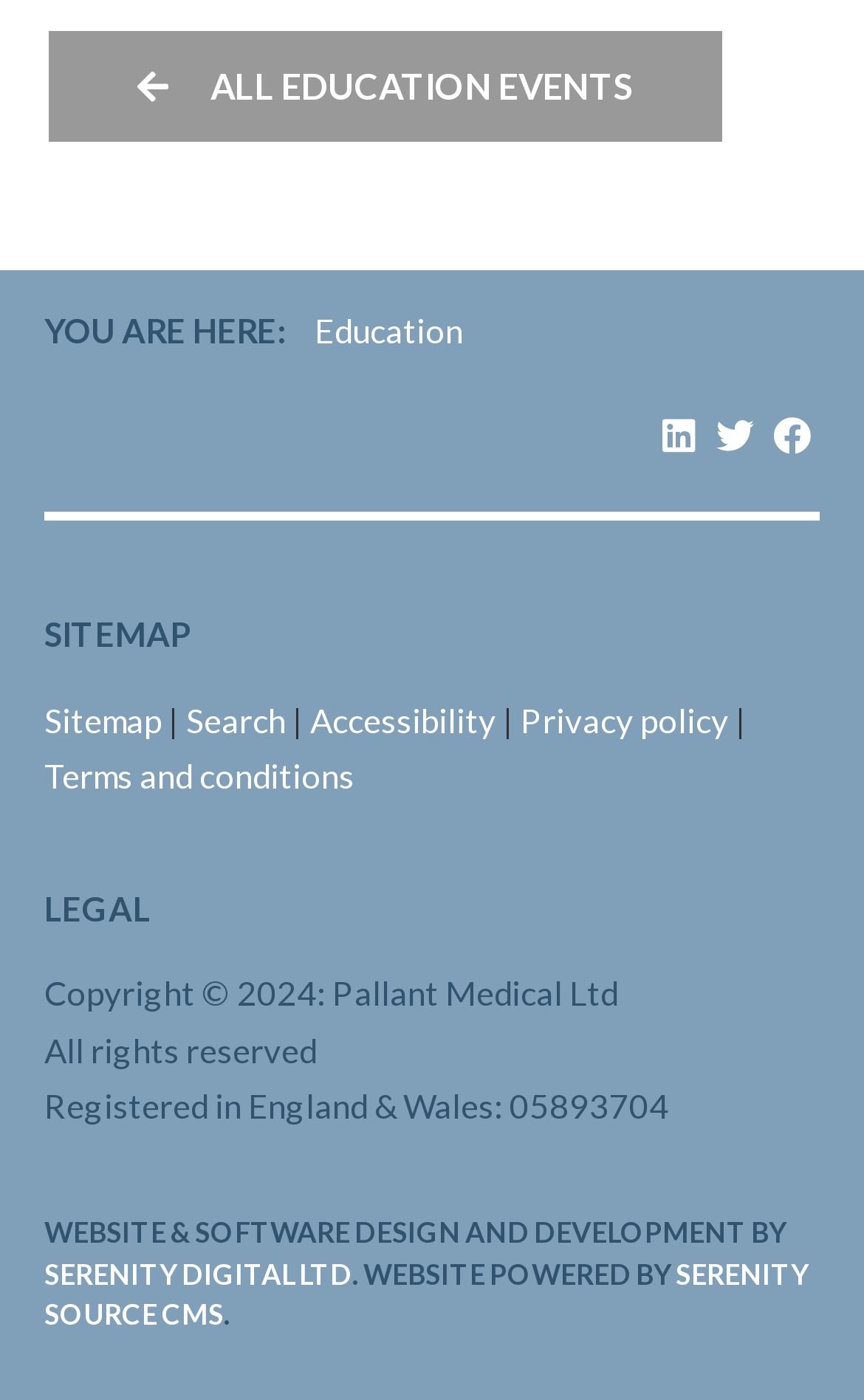How many social media links are present?
Based on the image, answer the question with a single word or brief phrase.

3